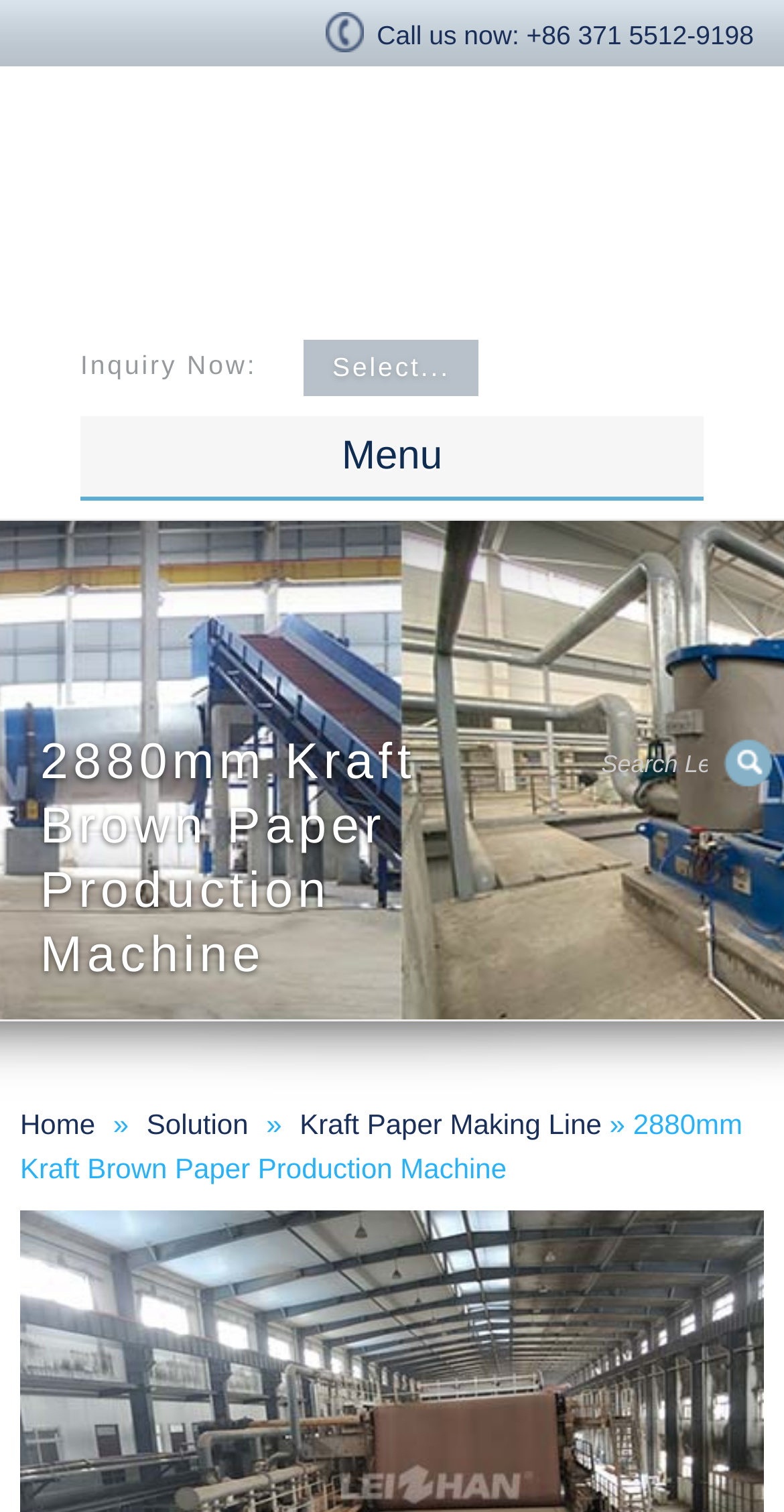Refer to the element description Kraft Paper Making Line and identify the corresponding bounding box in the screenshot. Format the coordinates as (top-left x, top-left y, bottom-right x, bottom-right y) with values in the range of 0 to 1.

[0.37, 0.733, 0.767, 0.754]